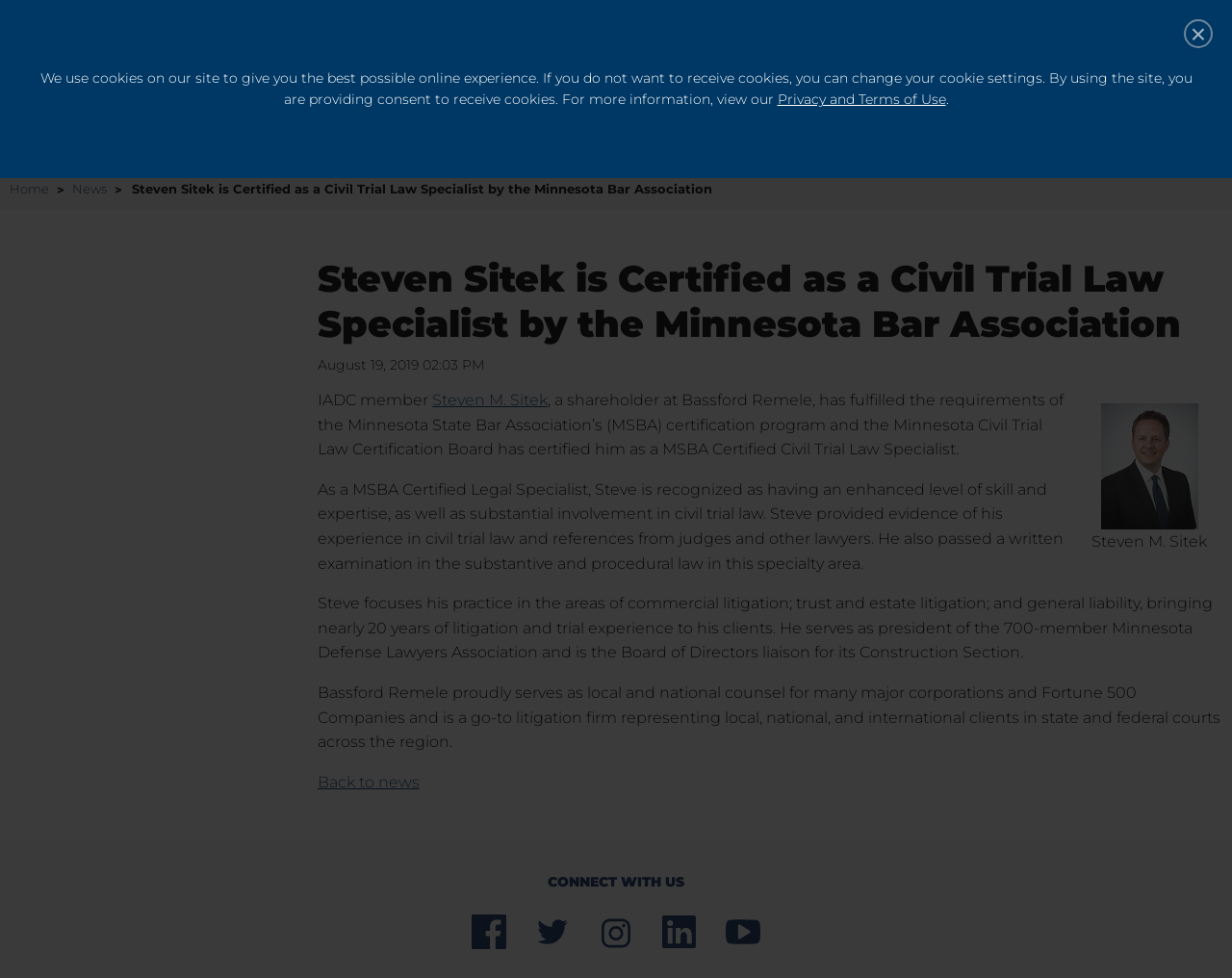What is the purpose of the webpage?
Could you give a comprehensive explanation in response to this question?

The answer can be found by analyzing the content of the webpage, which is focused on announcing the news about Steven M. Sitek's certification as a Civil Trial Law Specialist by the Minnesota Bar Association. The webpage provides details about the certification and Steven M. Sitek's background and experience.